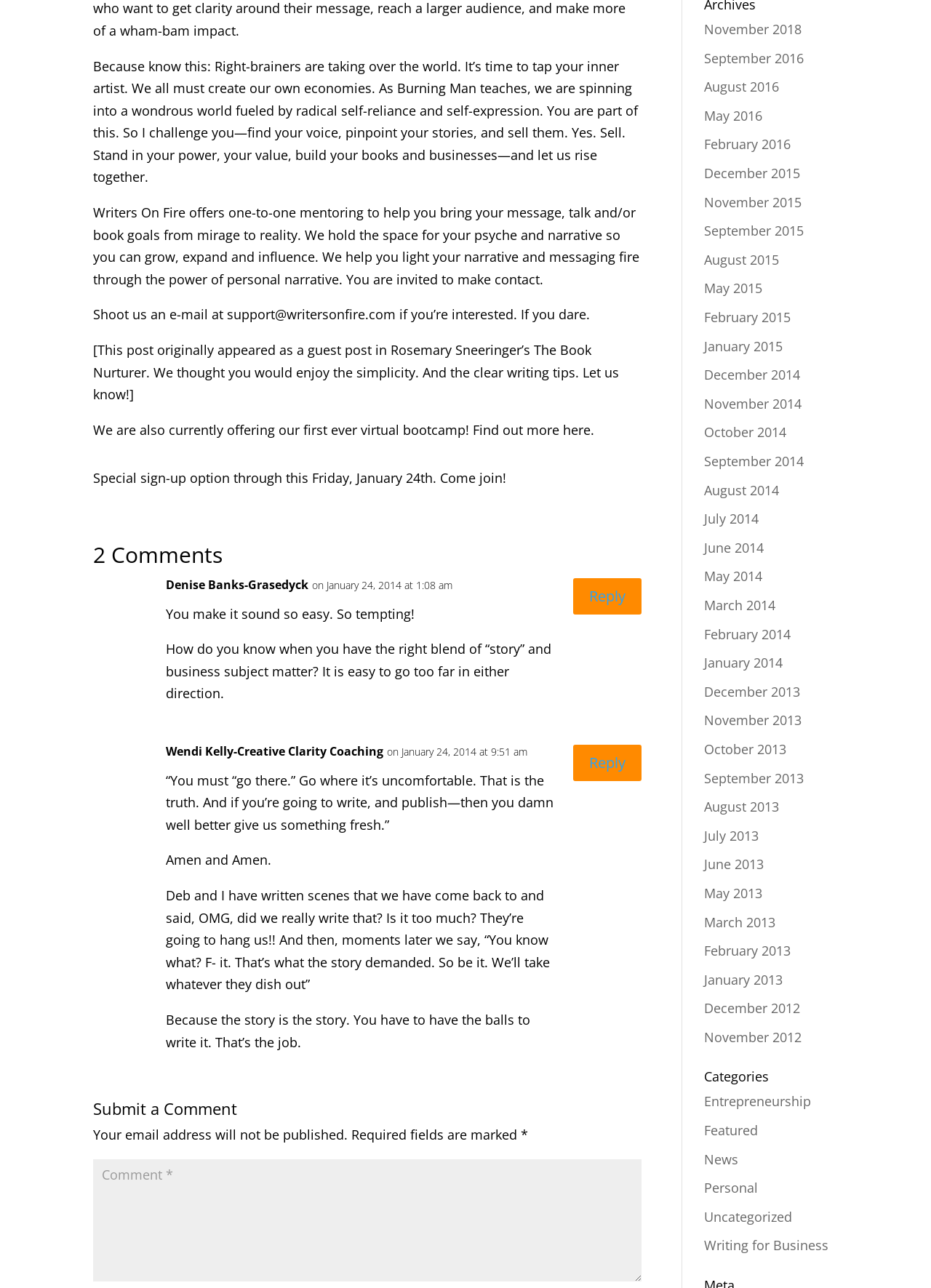Locate the UI element that matches the description July 2014 in the webpage screenshot. Return the bounding box coordinates in the format (top-left x, top-left y, bottom-right x, bottom-right y), with values ranging from 0 to 1.

[0.756, 0.396, 0.815, 0.409]